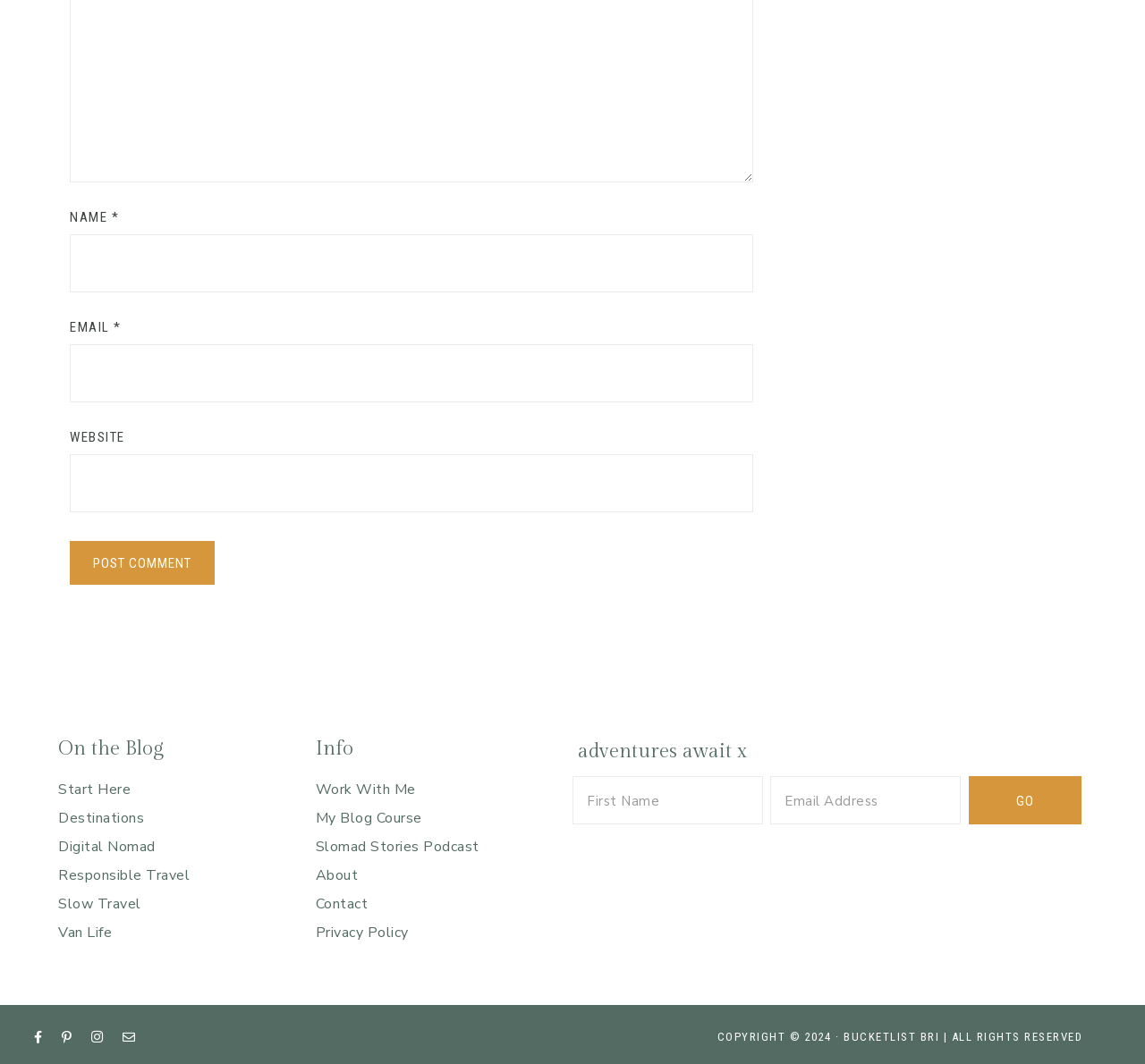Identify the bounding box coordinates for the region to click in order to carry out this instruction: "Subscribe with your email address". Provide the coordinates using four float numbers between 0 and 1, formatted as [left, top, right, bottom].

[0.673, 0.729, 0.839, 0.775]